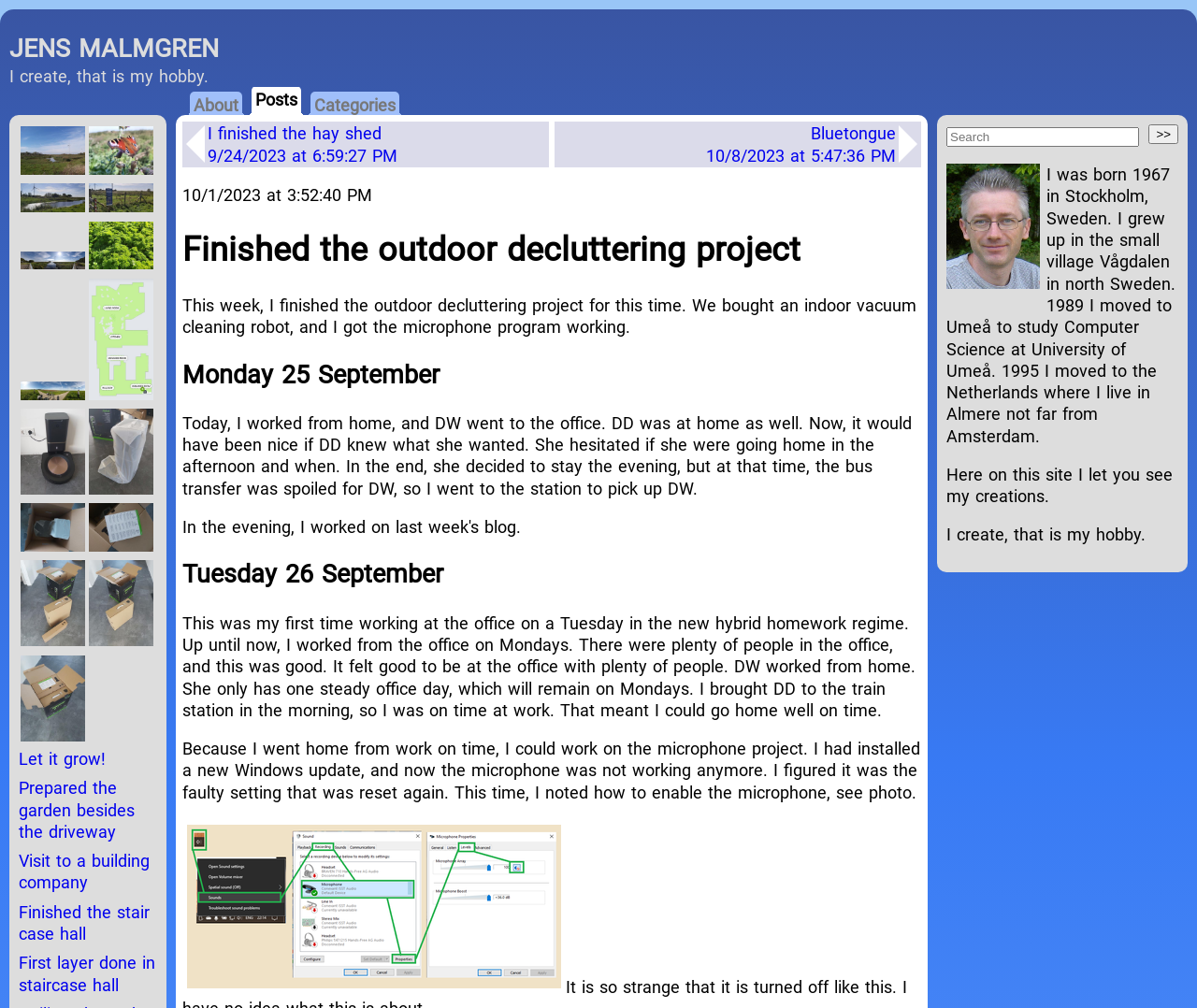Extract the bounding box coordinates of the UI element described by: "name="submit" value=">>"". The coordinates should include four float numbers ranging from 0 to 1, e.g., [left, top, right, bottom].

[0.96, 0.124, 0.984, 0.143]